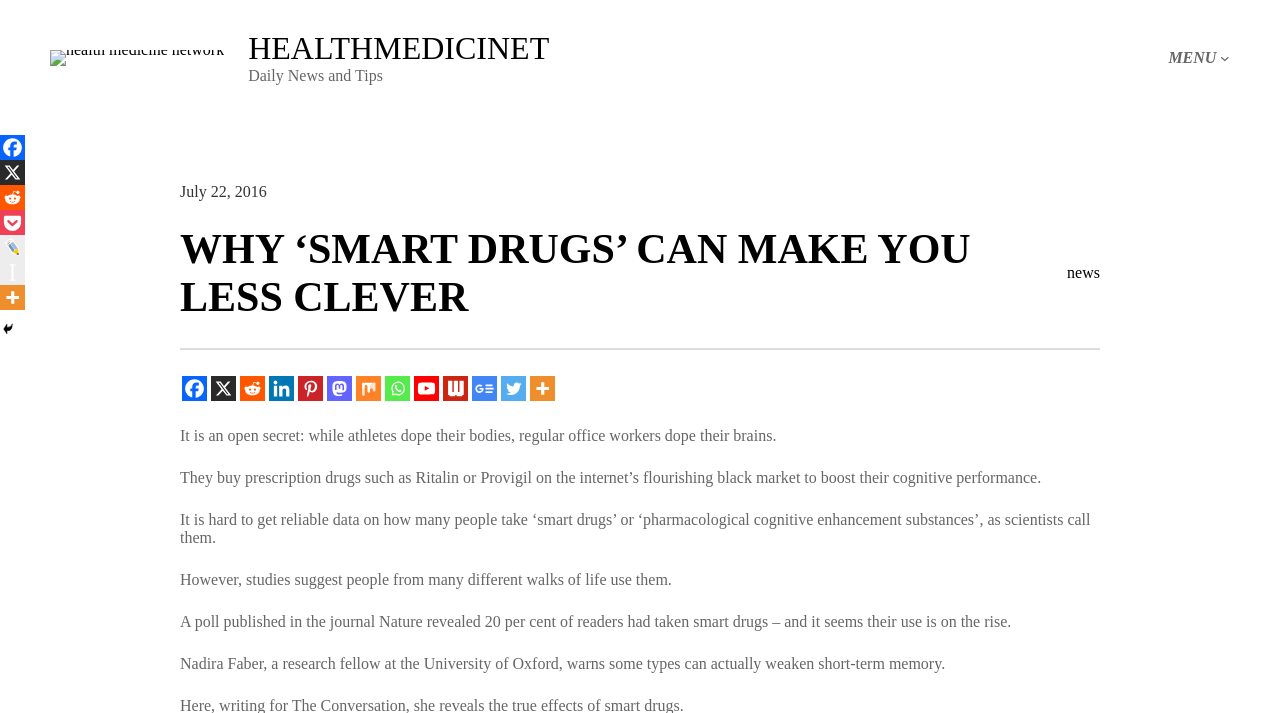Using a single word or phrase, answer the following question: 
What is the name of the website?

healthmedicinet